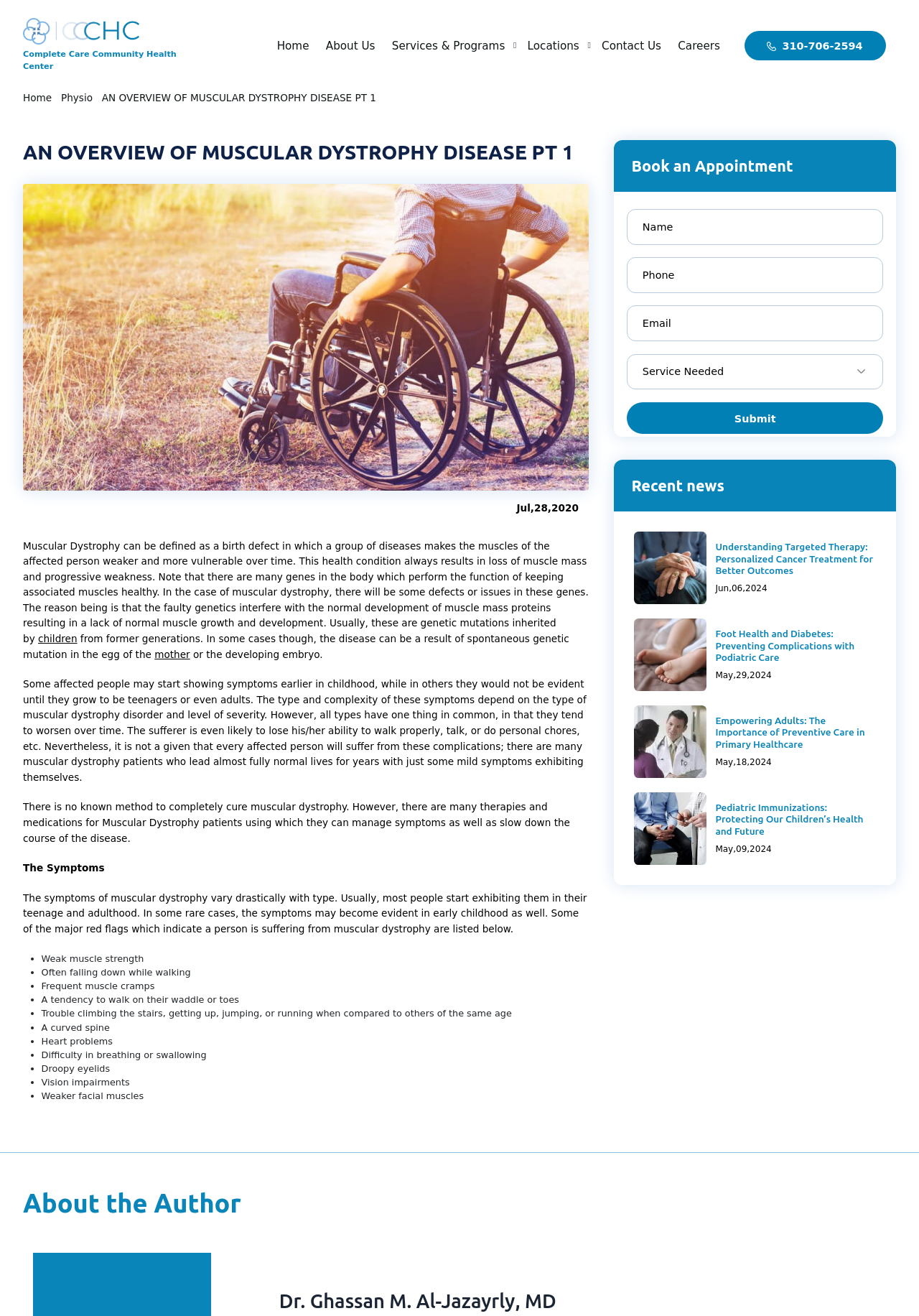Locate the bounding box coordinates of the element's region that should be clicked to carry out the following instruction: "Learn about 'Muscular Dystrophy' disease". The coordinates need to be four float numbers between 0 and 1, i.e., [left, top, right, bottom].

[0.031, 0.513, 0.801, 0.612]